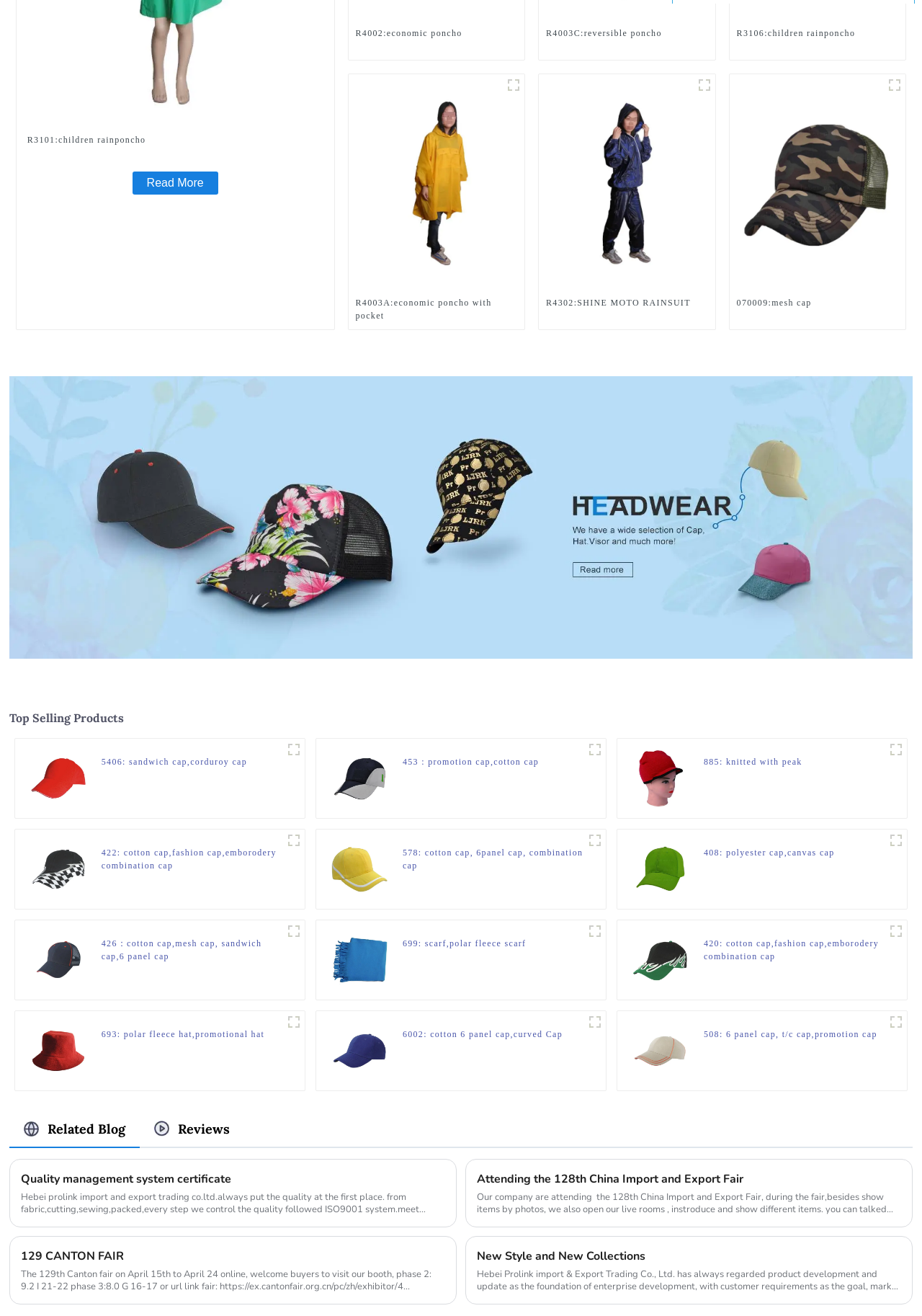Find the bounding box coordinates of the element I should click to carry out the following instruction: "Explore the 'Top Selling Products' section".

[0.01, 0.54, 0.99, 0.552]